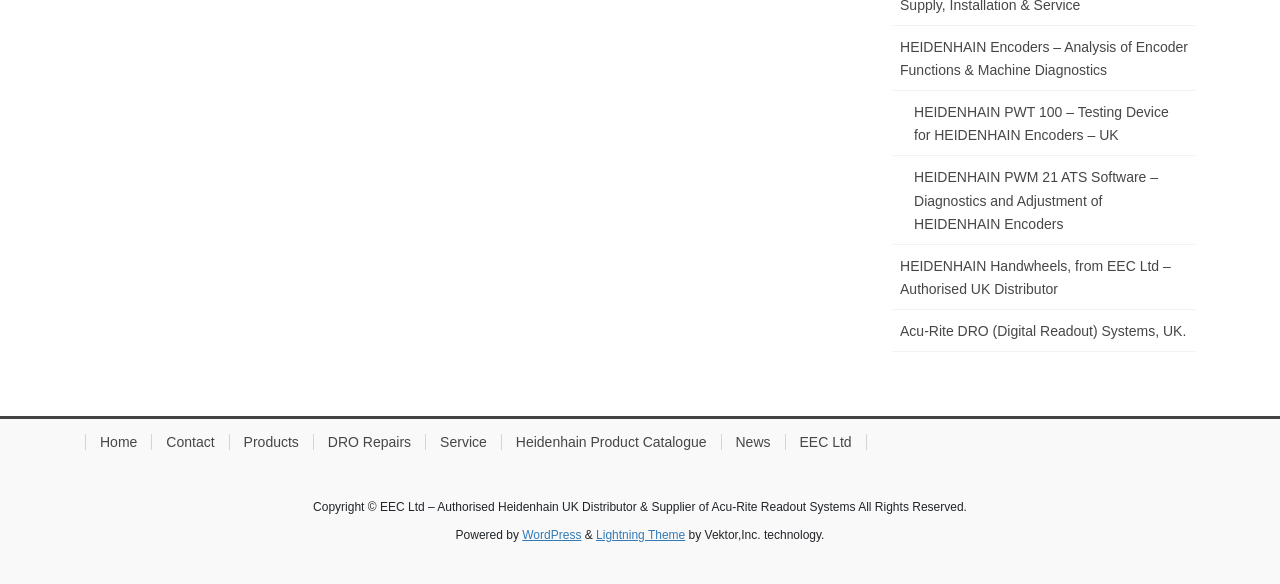Locate the coordinates of the bounding box for the clickable region that fulfills this instruction: "Visit WordPress website".

[0.408, 0.904, 0.454, 0.928]